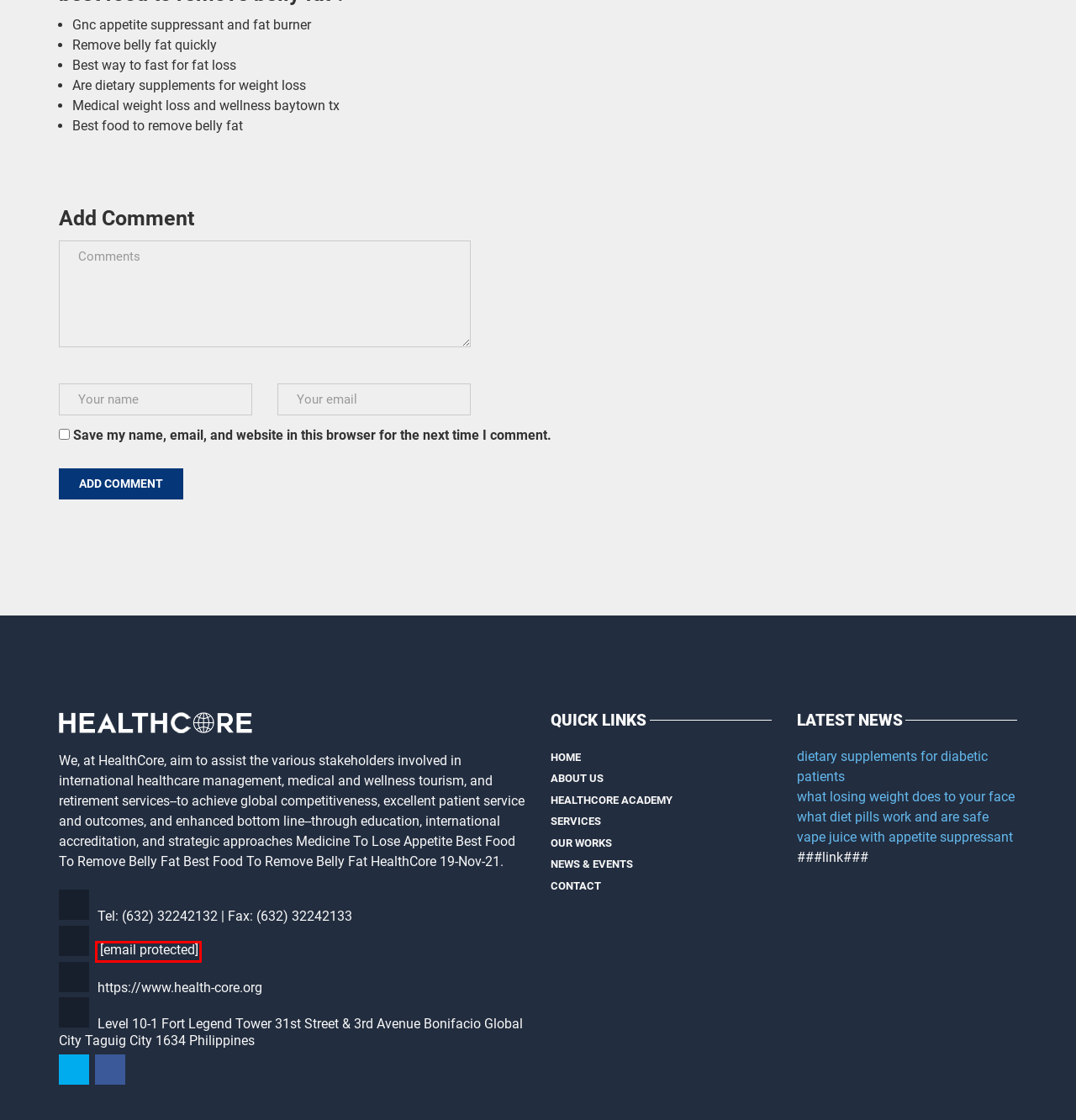A screenshot of a webpage is given with a red bounding box around a UI element. Choose the description that best matches the new webpage shown after clicking the element within the red bounding box. Here are the candidates:
A. Accreditation – HealthCore
B. Past Workshops – HealthCore
C. Best Food To Et To Burn Belly Fat (Shop) HealthCore
D. HealthCore
E. [Ranking] Gwinnett Medical Weight Loss Center _ HealthCore
F. Dietary Supplements For Diabetic Patients Appetite Pills To Lose Weight [Sale] HealthCore
G. [Sale] Over The Counter Fat Burning Pills That Work HealthCore
H. Best Food To Remove Belly Fat Cdn Cgi L Email Protection [Safe & Effective] - HealthCore

H